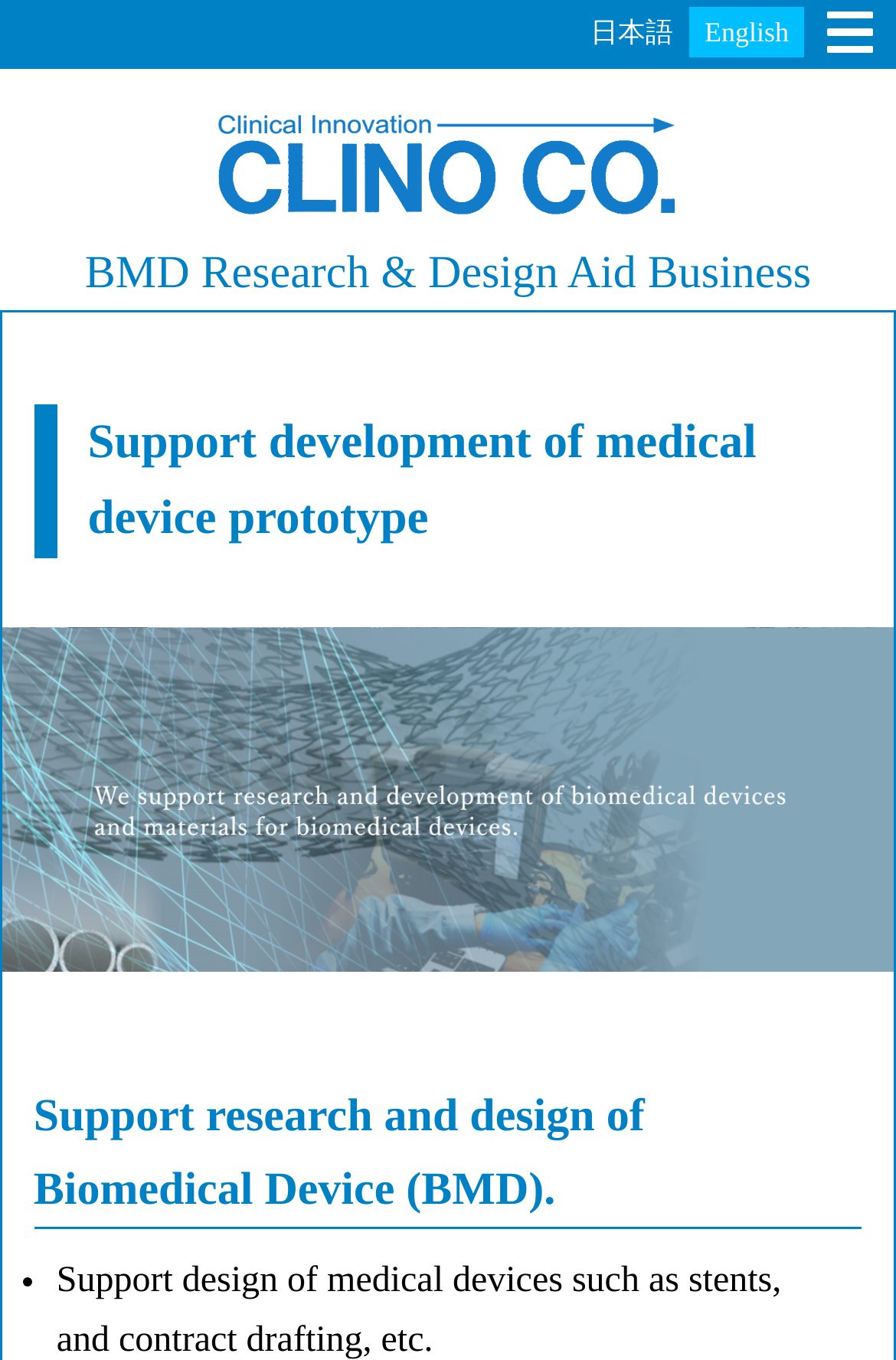Respond concisely with one word or phrase to the following query:
What is the company's main research focus?

Biomedical Device